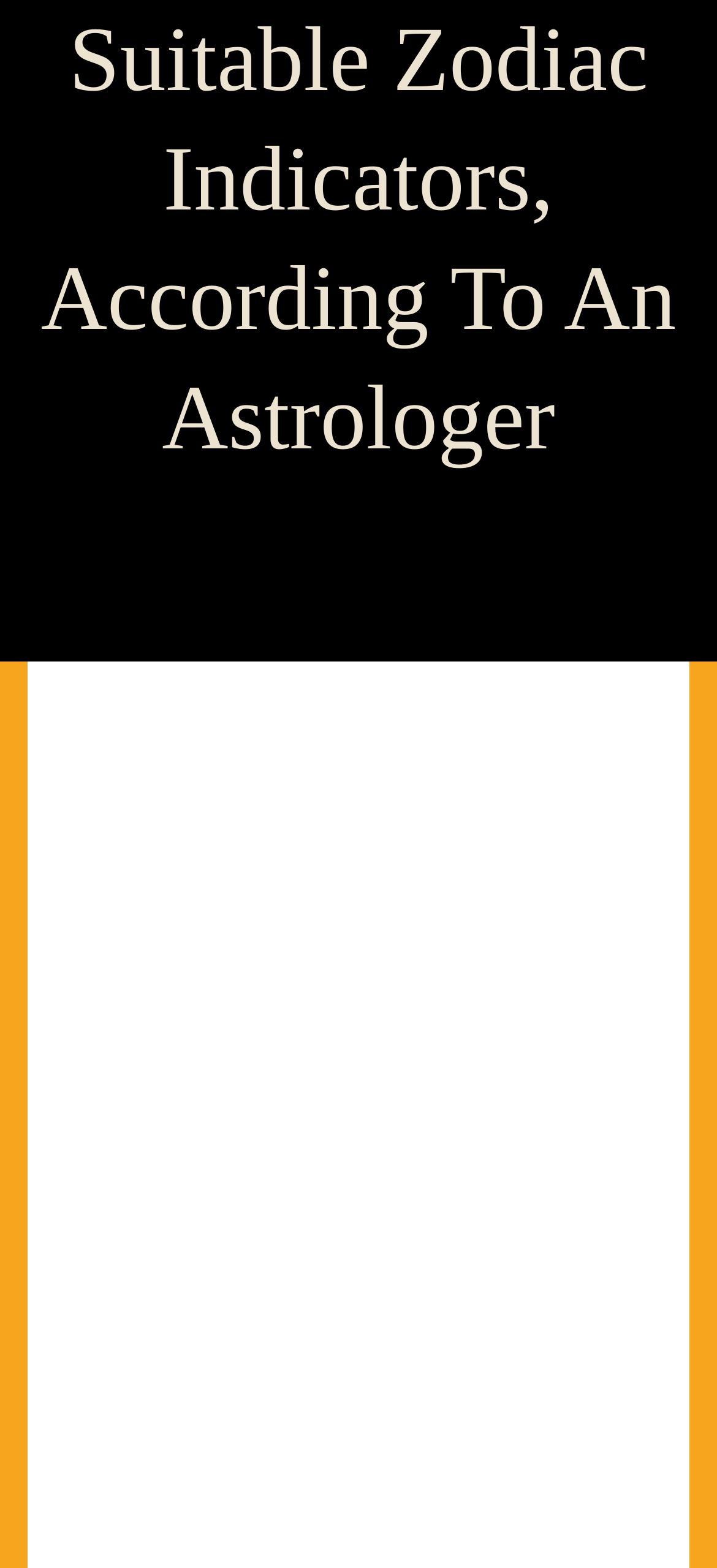Please find the bounding box coordinates (top-left x, top-left y, bottom-right x, bottom-right y) in the screenshot for the UI element described as follows: Chinese Menu

[0.05, 0.001, 0.95, 0.038]